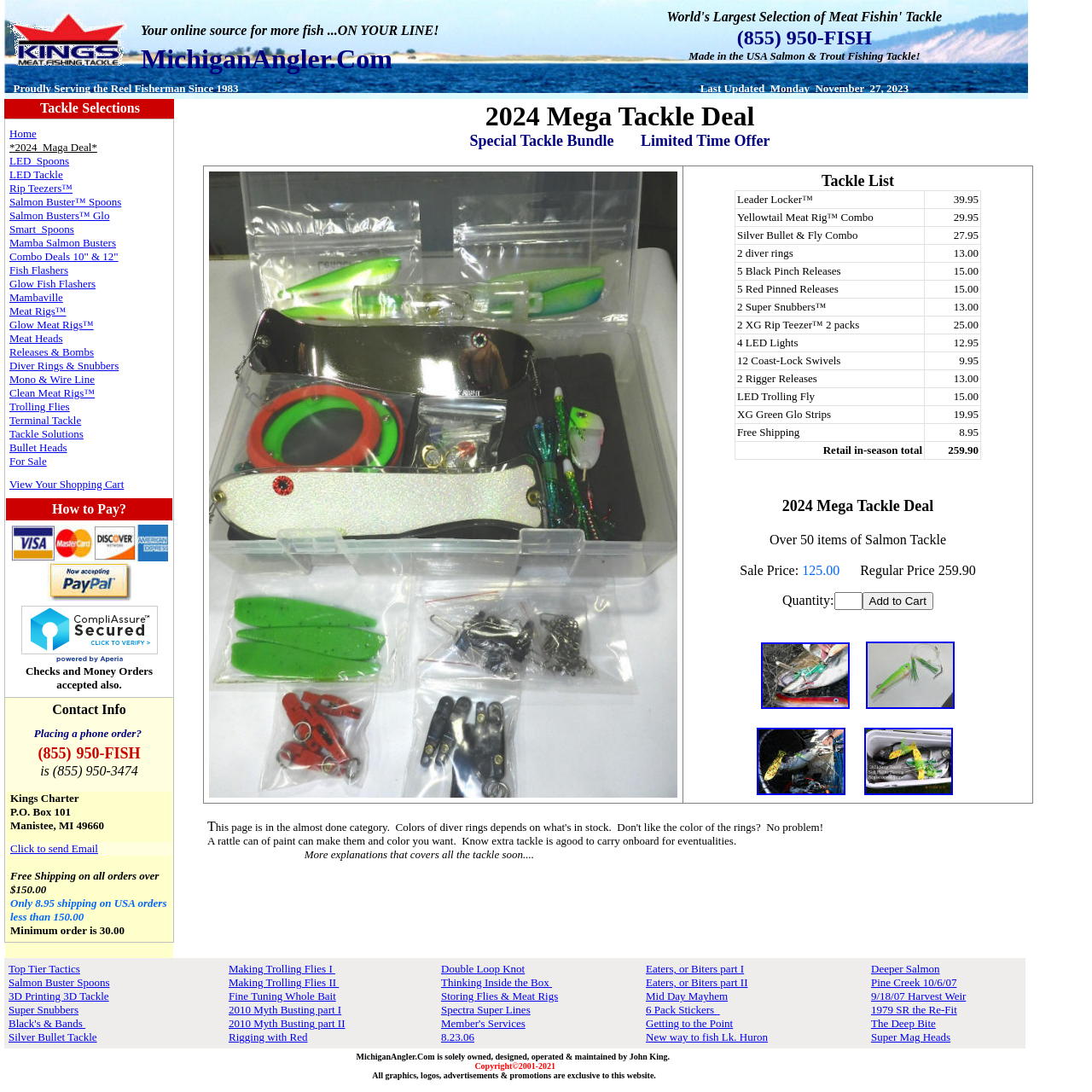Please identify the bounding box coordinates of the area I need to click to accomplish the following instruction: "Add to cart the 2024 Mega Tackle Deal".

[0.625, 0.152, 0.946, 0.736]